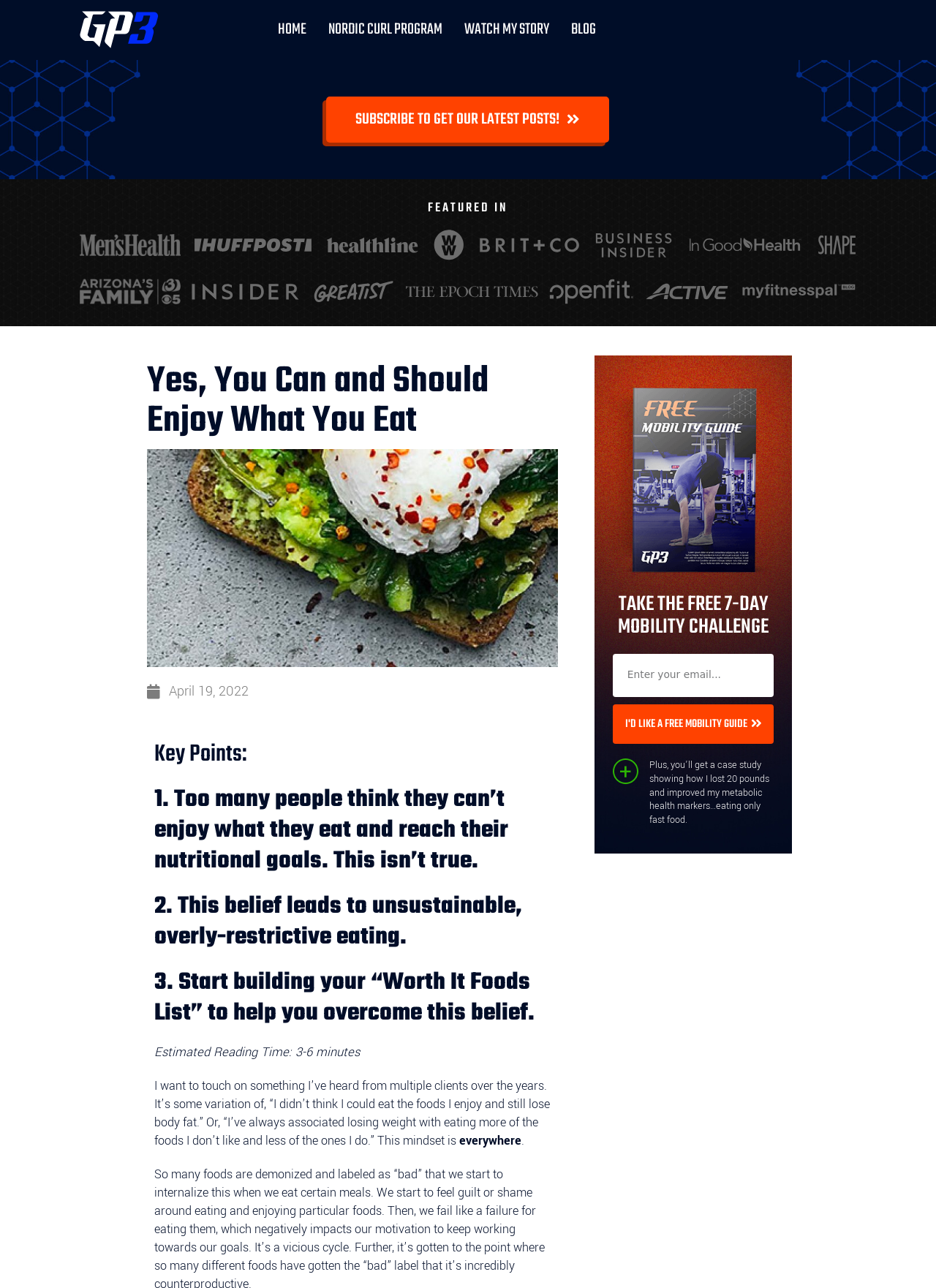Answer this question using a single word or a brief phrase:
What is the title of the featured section?

FEATURED IN